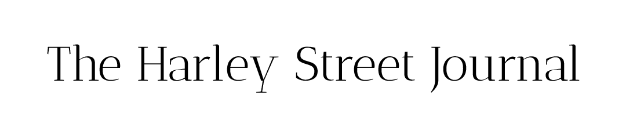Please give a succinct answer using a single word or phrase:
Who is the target audience of the journal?

Professionals and readers interested in aesthetic medicine